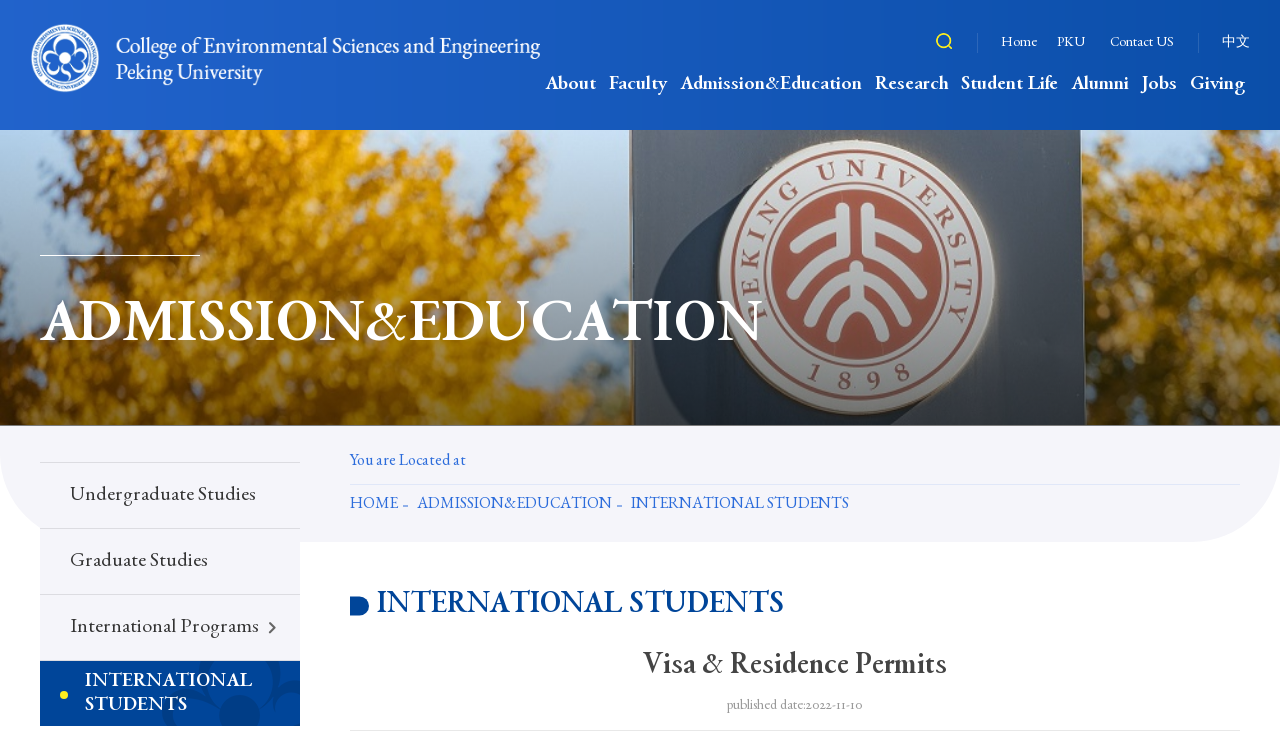Identify the bounding box coordinates for the region of the element that should be clicked to carry out the instruction: "view about". The bounding box coordinates should be four float numbers between 0 and 1, i.e., [left, top, right, bottom].

[0.422, 0.093, 0.47, 0.174]